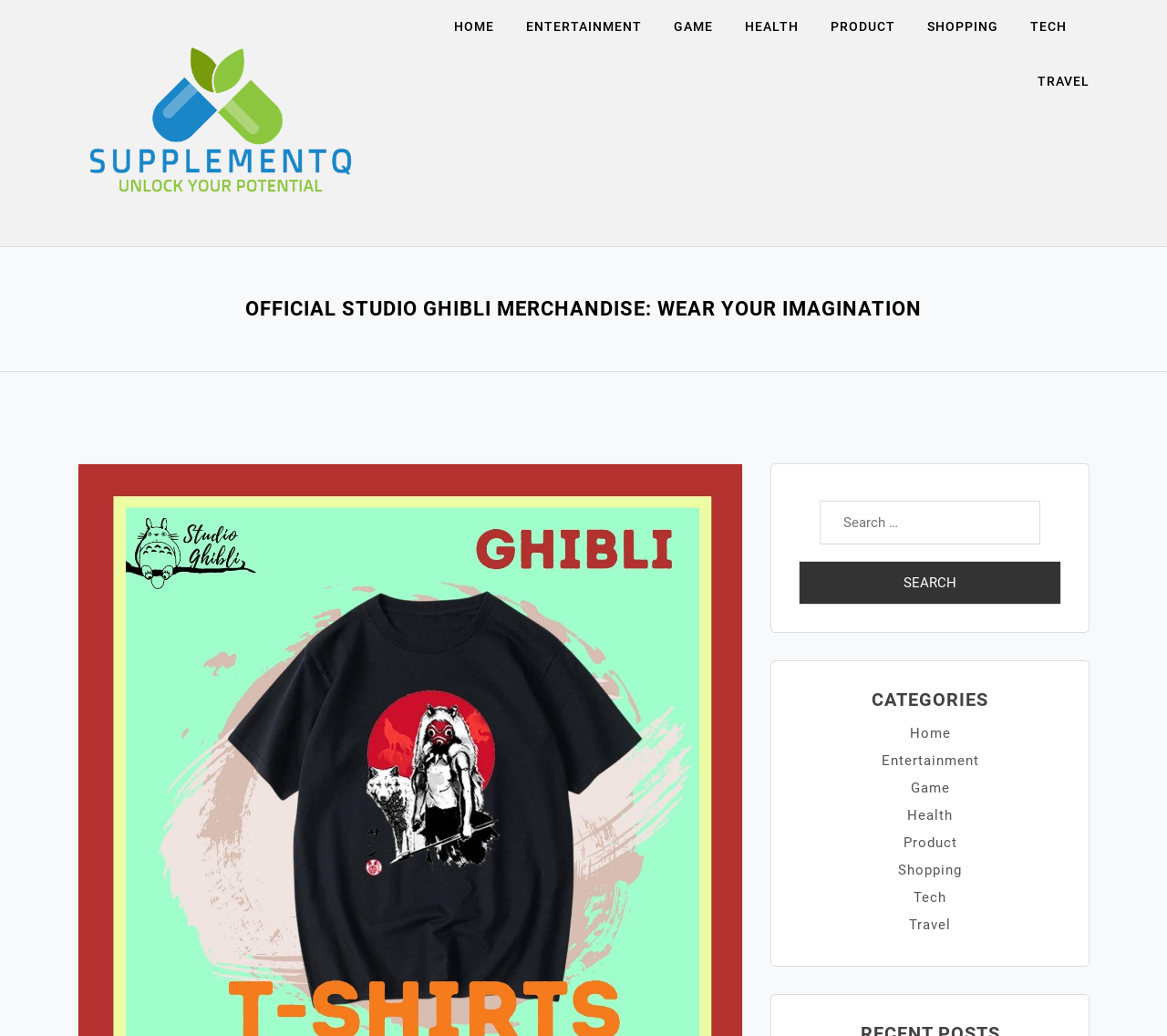Kindly provide the bounding box coordinates of the section you need to click on to fulfill the given instruction: "Go to Home page".

[0.389, 0.0, 0.443, 0.053]